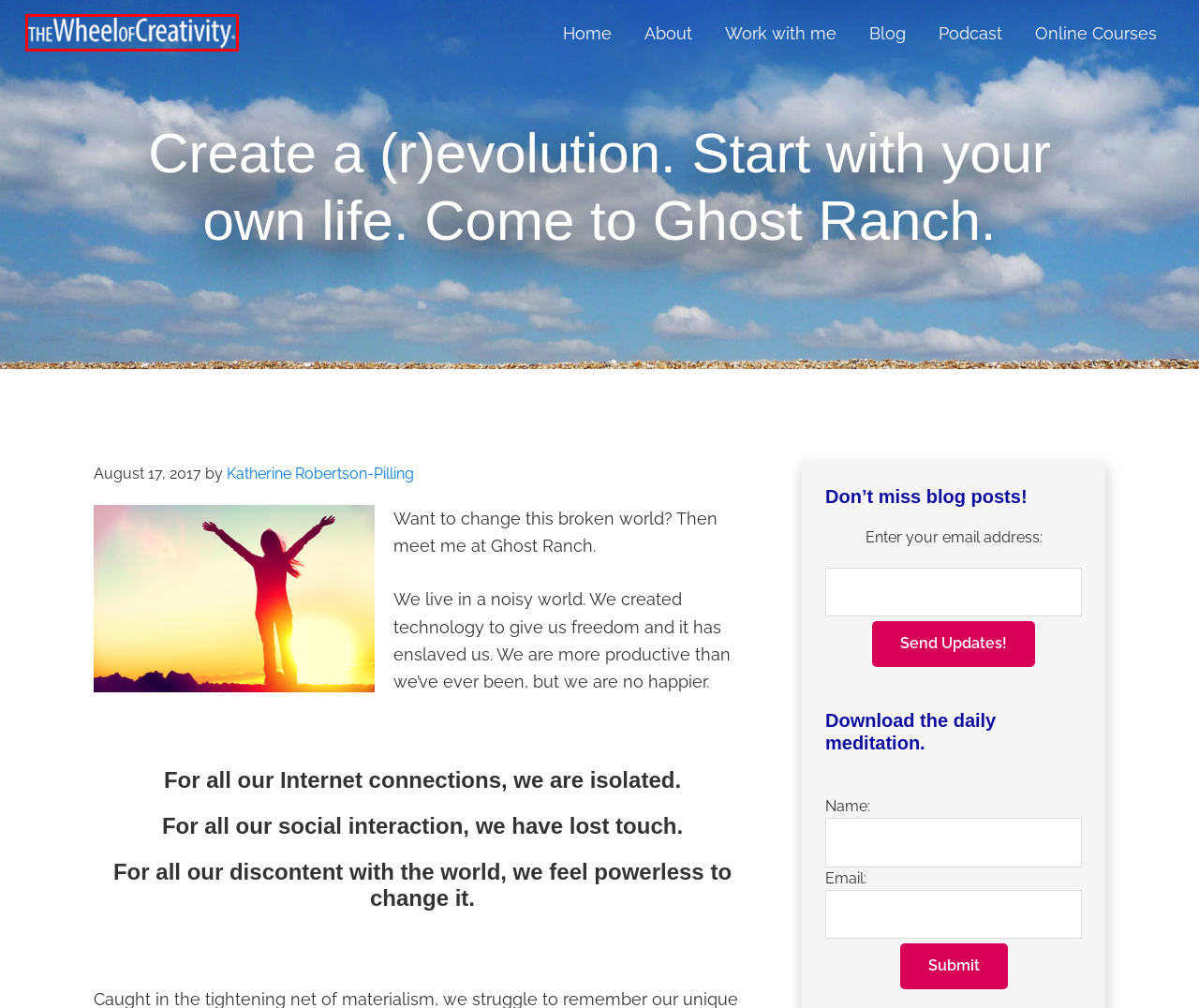Examine the screenshot of the webpage, noting the red bounding box around a UI element. Pick the webpage description that best matches the new page after the element in the red bounding box is clicked. Here are the candidates:
A. Privacy Policy - THE WHEEL OF CREATIVITY®
B. ABOUT - THE WHEEL OF CREATIVITY®
C. Personal transformation Archives - THE WHEEL OF CREATIVITY®
D. One Minute Message Podcast – Welcome - THE WHEEL OF CREATIVITY® podcast
E. Creativity & Innovation Archives - THE WHEEL OF CREATIVITY®
F. Creativity as a force of nature Archives - THE WHEEL OF CREATIVITY®
G. The Wheel of Creativity Blog Archives - THE WHEEL OF CREATIVITY®
H. Home - THE WHEEL OF CREATIVITY®

H